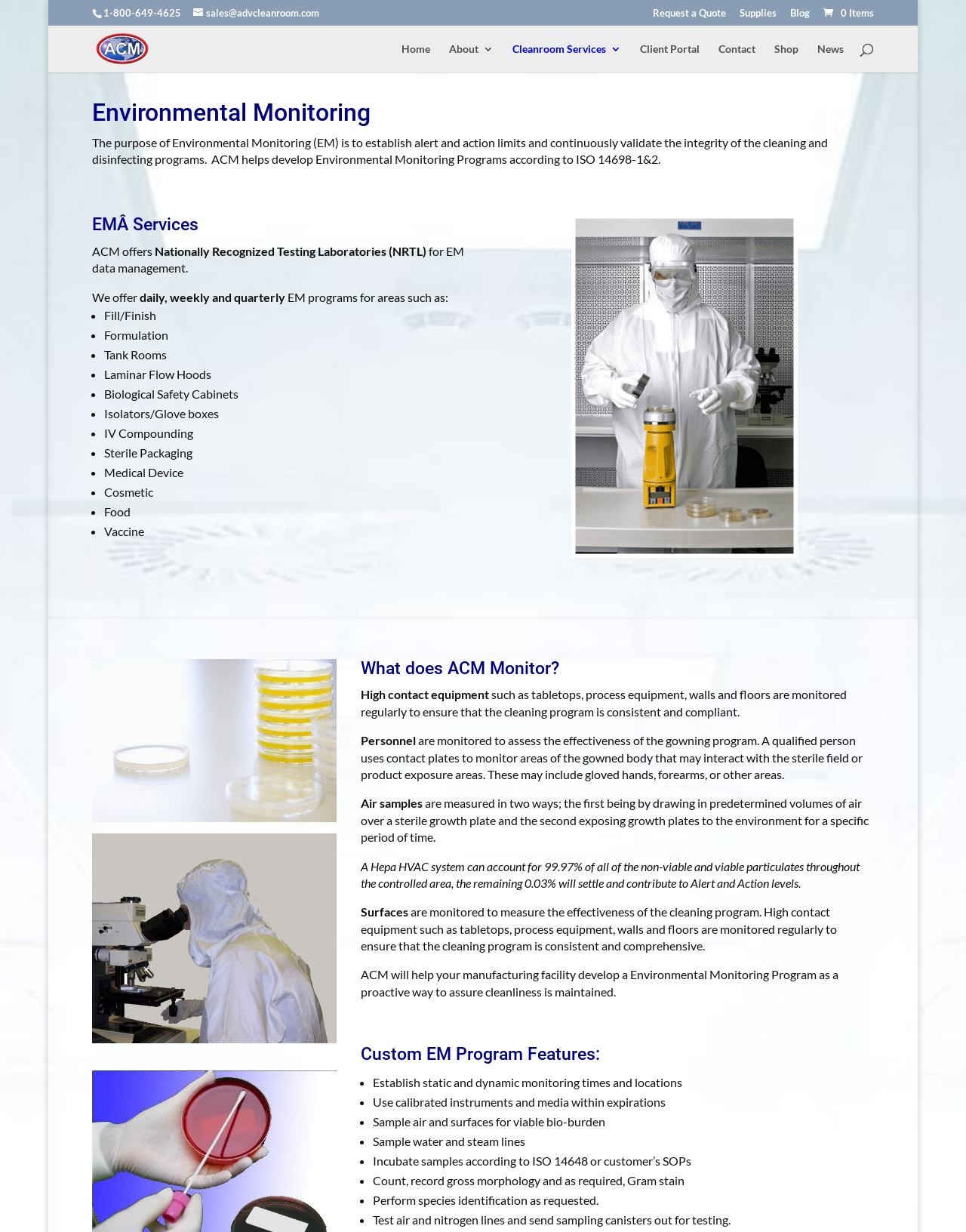Please identify the bounding box coordinates of the element's region that I should click in order to complete the following instruction: "Request a quote". The bounding box coordinates consist of four float numbers between 0 and 1, i.e., [left, top, right, bottom].

[0.676, 0.007, 0.752, 0.021]